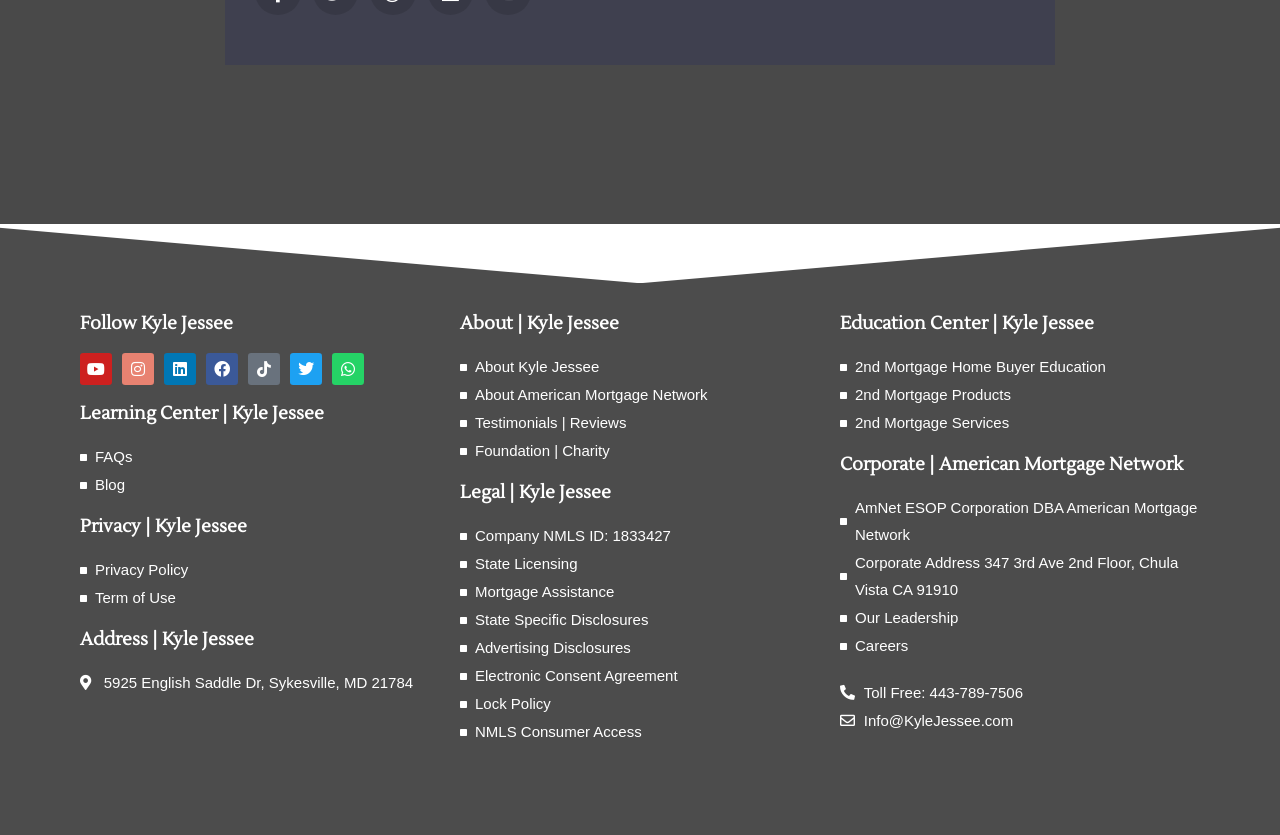Specify the bounding box coordinates of the region I need to click to perform the following instruction: "Contact through email". The coordinates must be four float numbers in the range of 0 to 1, i.e., [left, top, right, bottom].

[0.656, 0.847, 0.937, 0.88]